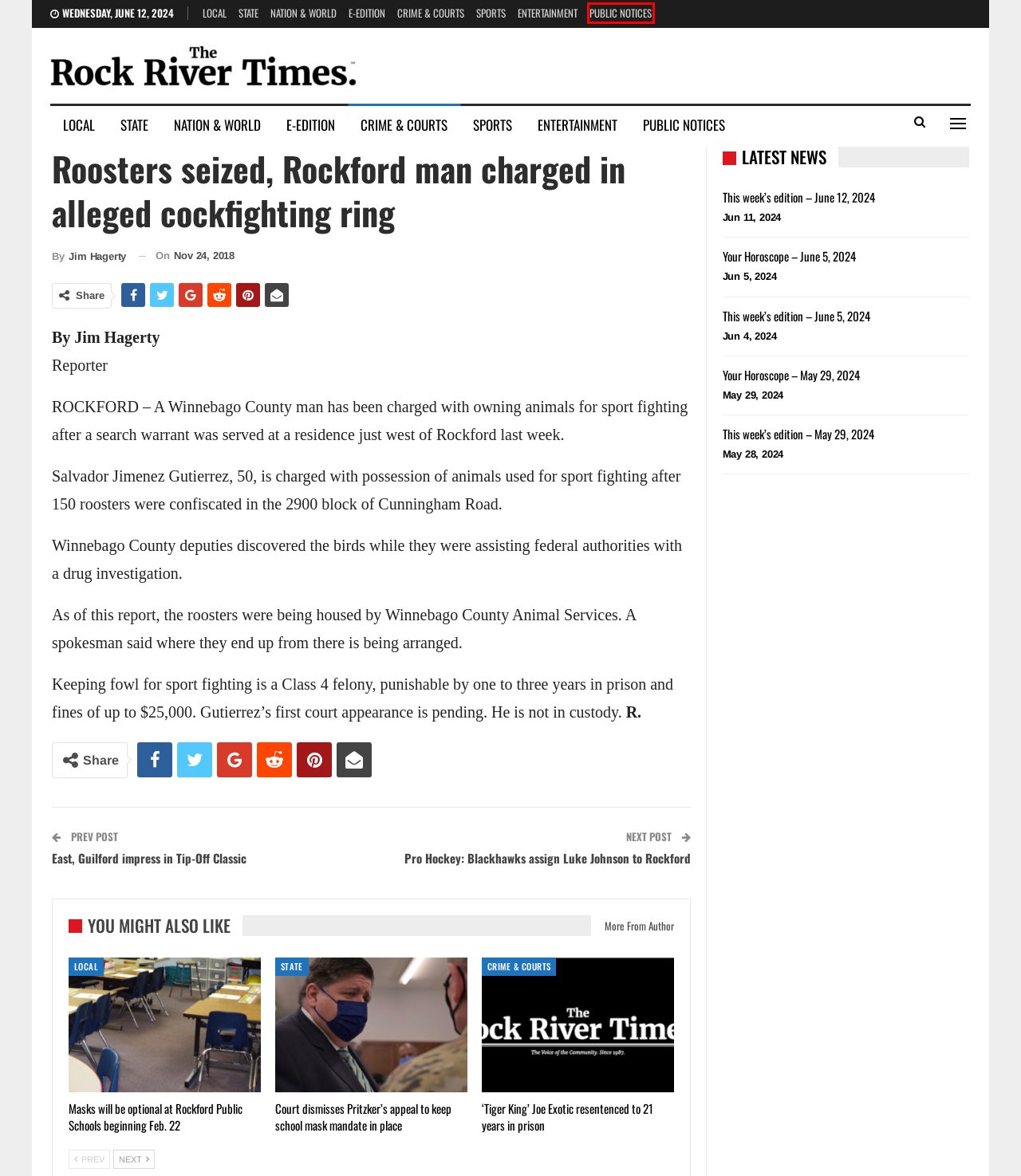Given a screenshot of a webpage with a red bounding box around an element, choose the most appropriate webpage description for the new page displayed after clicking the element within the bounding box. Here are the candidates:
A. Entertainment – The Rock River Times
B. This week’s edition – May 29, 2024 – The Rock River Times
C. Pro Hockey: Blackhawks assign Luke Johnson to Rockford – The Rock River Times
D. Nation & World – The Rock River Times
E. The Rock River Times – Rockford's Independent Newspaper
F. State – The Rock River Times
G. Public Notice Illinois | Illinois Press Association - Springfield, IL
H. Your Horoscope – May 29, 2024 – The Rock River Times

G